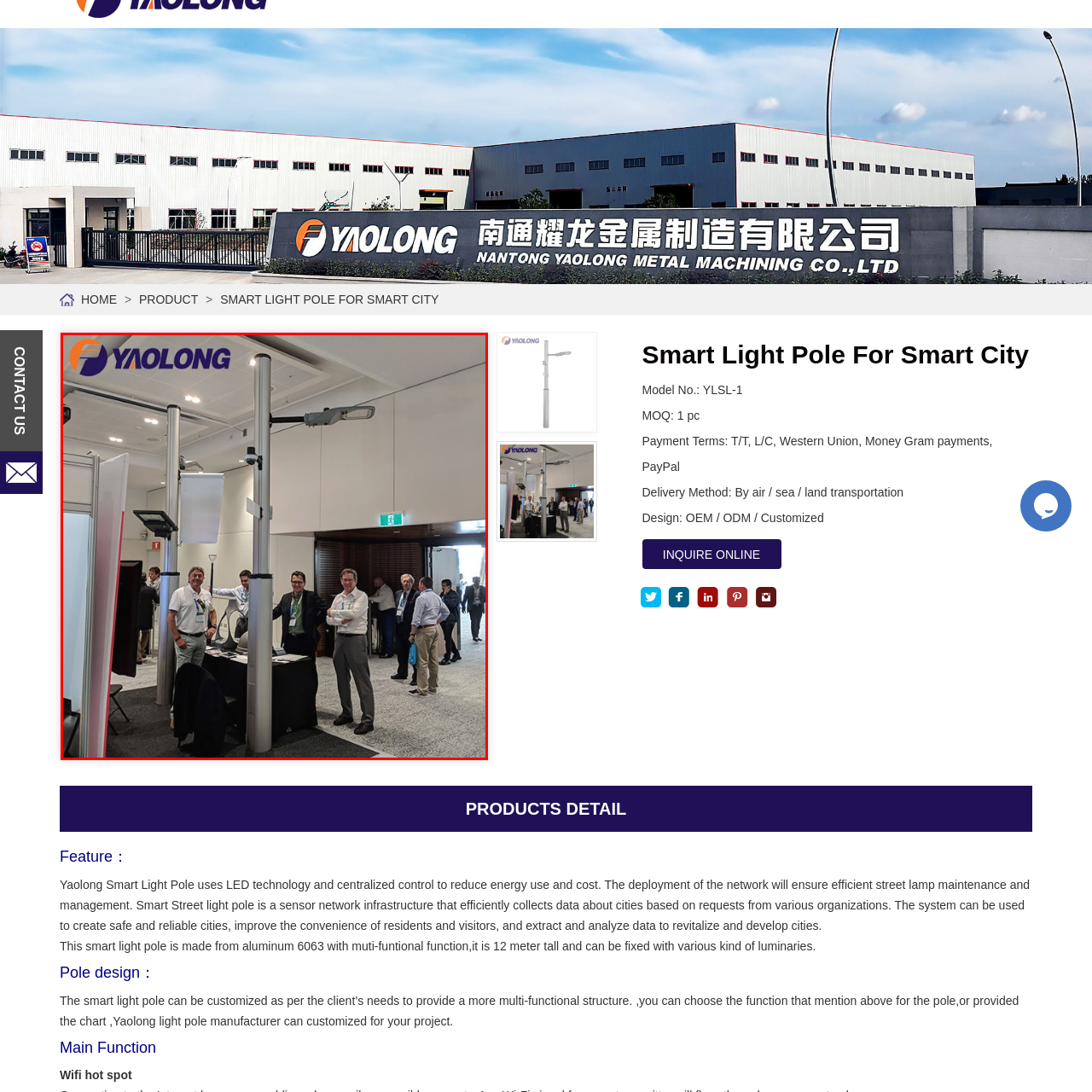Focus your attention on the picture enclosed within the red border and formulate a detailed answer to the question below, using the image as your primary reference: 
What is the setting of the image?

The image appears to be taken in a bustling trade show environment, which is evident from the presence of attendees in the background and the exhibition booth setup, highlighting the increasing focus on smart city solutions.